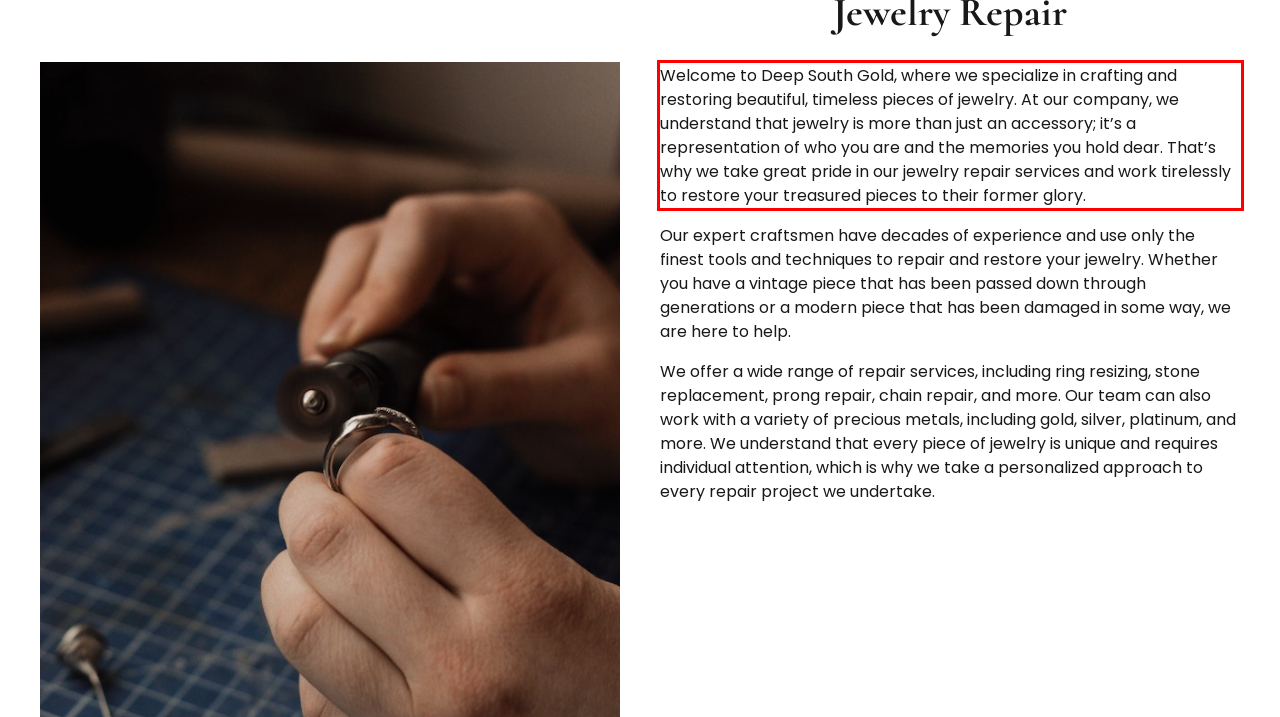Given the screenshot of a webpage, identify the red rectangle bounding box and recognize the text content inside it, generating the extracted text.

Welcome to Deep South Gold, where we specialize in crafting and restoring beautiful, timeless pieces of jewelry. At our company, we understand that jewelry is more than just an accessory; it’s a representation of who you are and the memories you hold dear. That’s why we take great pride in our jewelry repair services and work tirelessly to restore your treasured pieces to their former glory.